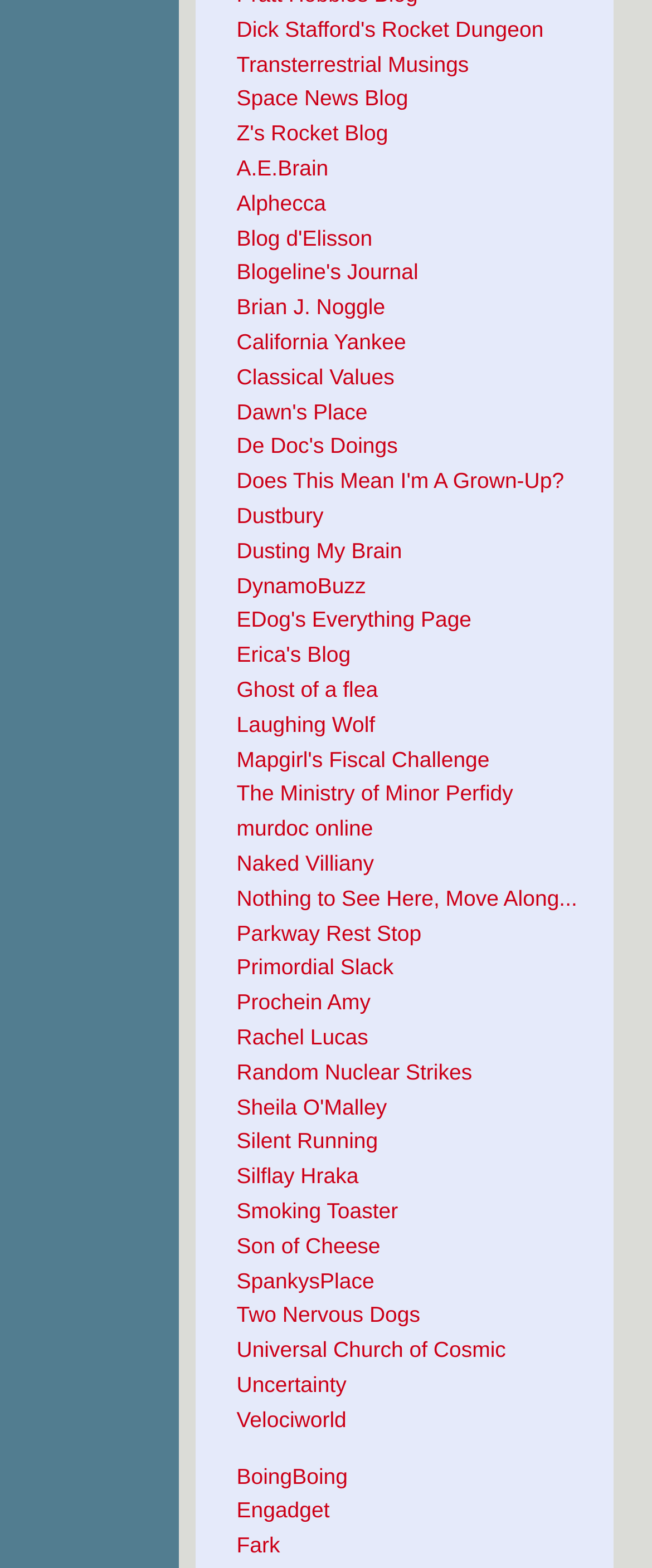Are there any links with names longer than 20 characters?
Answer the question based on the image using a single word or a brief phrase.

Yes